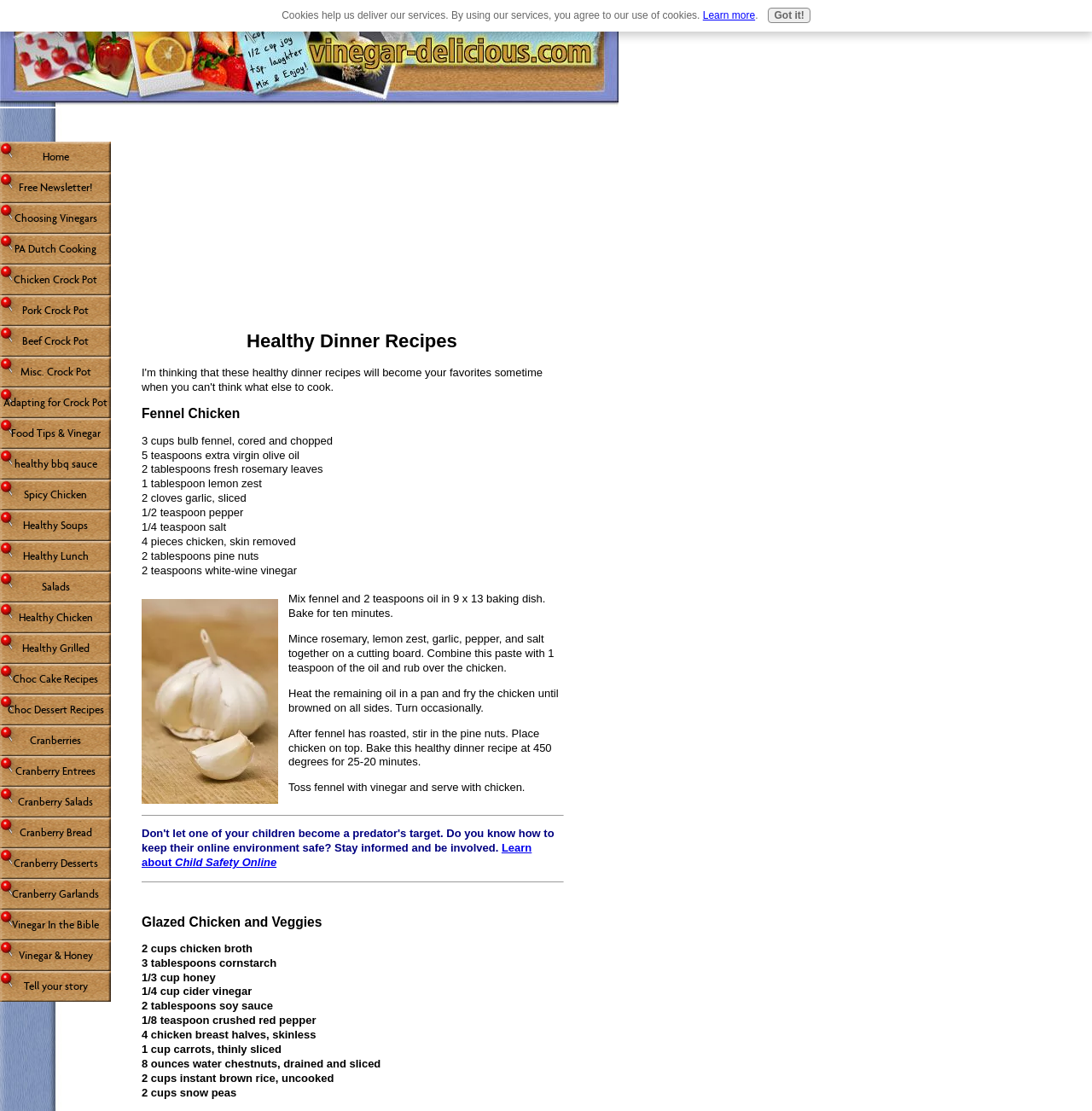Look at the image and write a detailed answer to the question: 
How many chicken breast halves are needed for the Glazed Chicken and Veggies recipe?

I looked at the recipe for Glazed Chicken and Veggies and found that it requires 4 chicken breast halves, skinless.